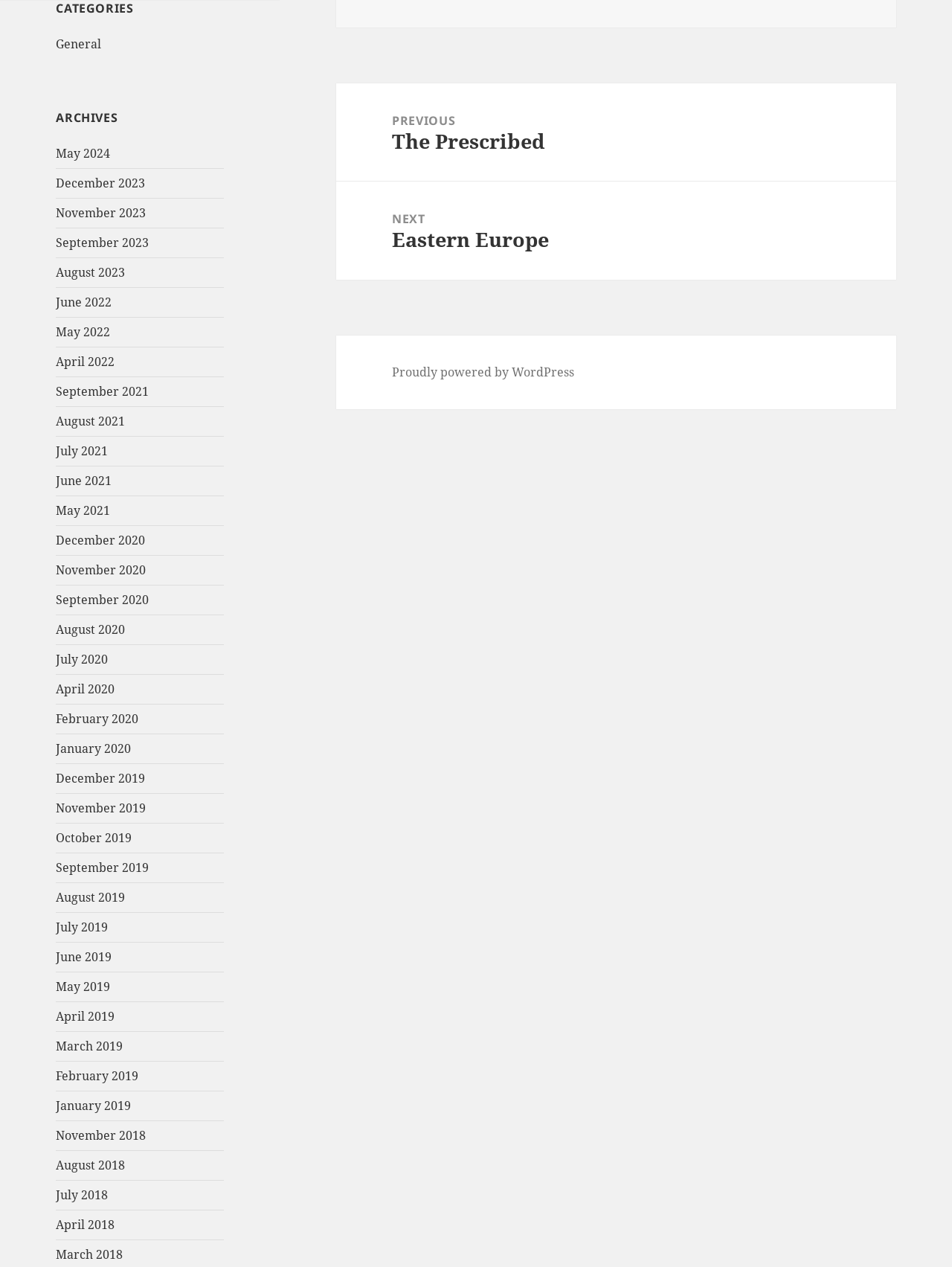Calculate the bounding box coordinates for the UI element based on the following description: "November 2023". Ensure the coordinates are four float numbers between 0 and 1, i.e., [left, top, right, bottom].

[0.059, 0.162, 0.153, 0.175]